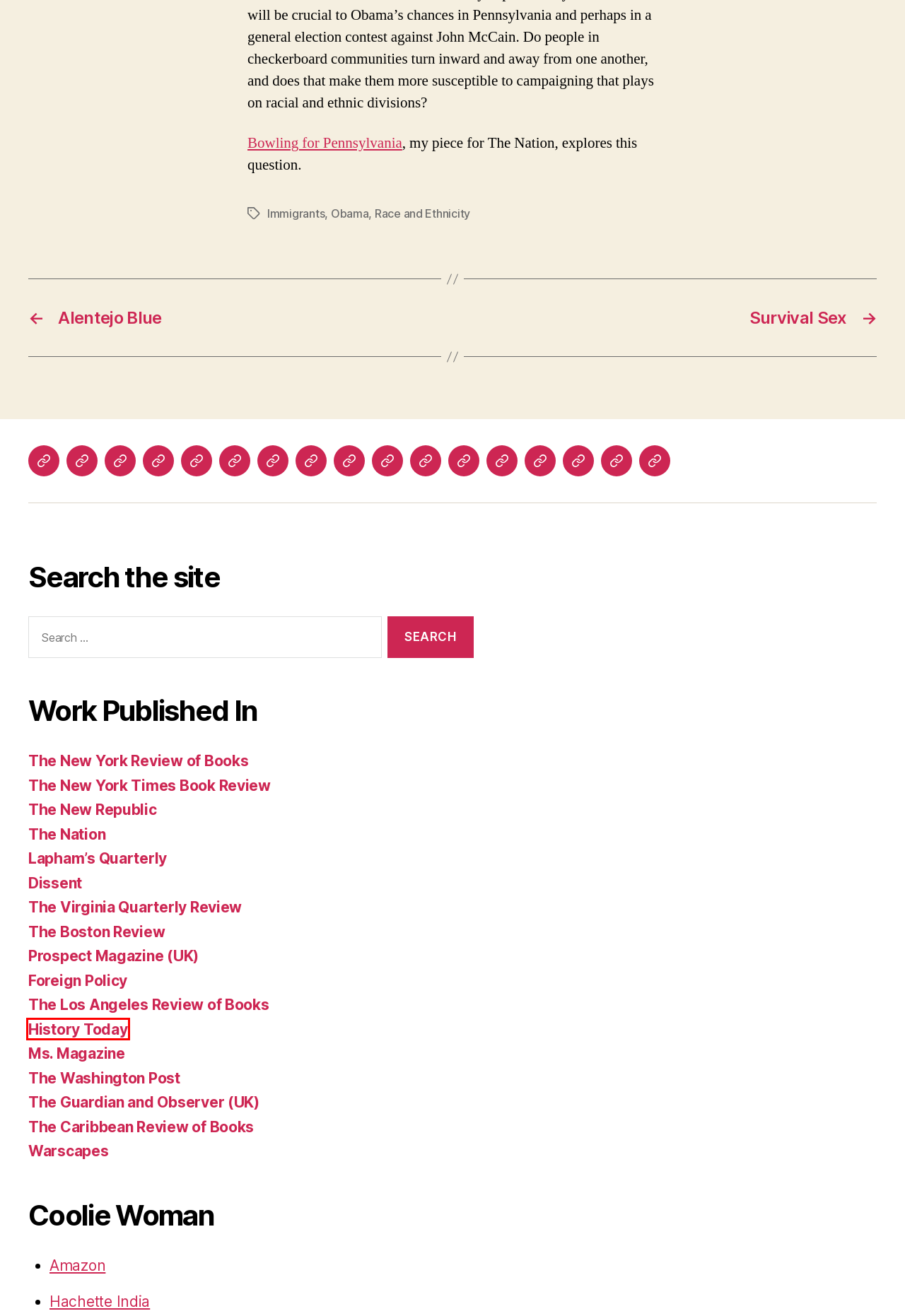You have a screenshot of a webpage with an element surrounded by a red bounding box. Choose the webpage description that best describes the new page after clicking the element inside the red bounding box. Here are the candidates:
A. Gaiutra Bahadur | Los Angeles Review of Books
B. “A Good Story, if I Can Remember It” | Lapham’s Quarterly
C. | Warscapes
D. Survival Sex – GAIUTRA BAHADUR
E. The Overseer of British Guiana | History Today
F. Alentejo Blue – GAIUTRA BAHADUR
G. CRB • Risker, risk • Gaiutra Bahadur
H. Gaiutra Bahadur | VQR D10

E